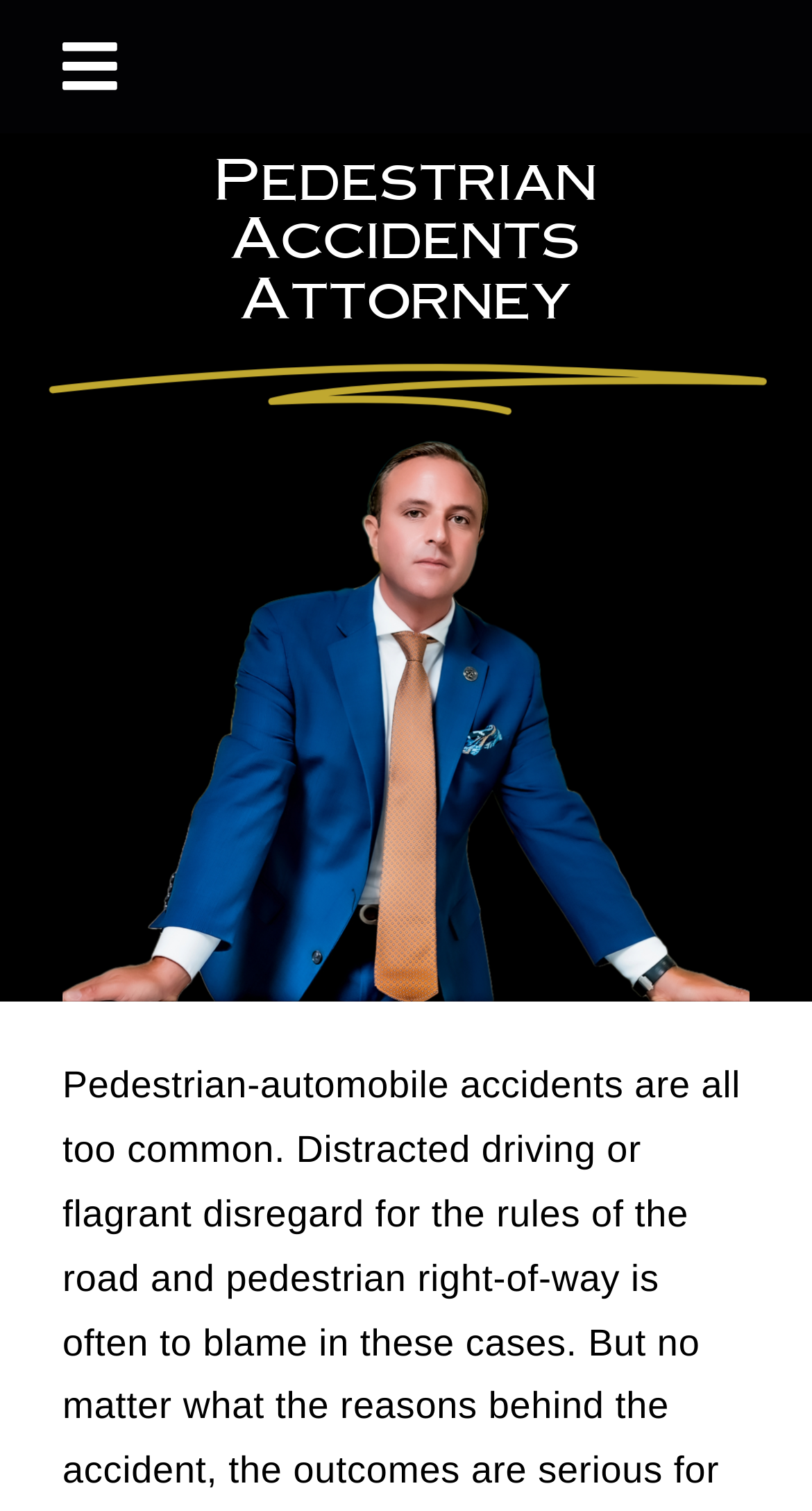Give a detailed account of the webpage.

The webpage is about Pedestrian Accident Attorneys in Florida, with a prominent heading "Pedestrian Accidents Attorney" located at the top center of the page. Below the heading, there is a large image that spans almost the entire width of the page, taking up about a quarter of the page's height.

To the left of the heading, there is a sidebar menu with a hamburger icon button at the top. The sidebar menu is relatively narrow, taking up about a quarter of the page's width.

Further down the page, there is a large image of Andres Beregovich, an attorney, which is positioned at the center of the page and takes up about half of the page's height.

At the bottom of the page, there are two social media links, one for Facebook and one for LinkedIn, positioned side by side near the left edge of the page.

Overall, the webpage has a simple and clean layout, with a focus on the attorney's services and a prominent call-to-action to book an appointment.